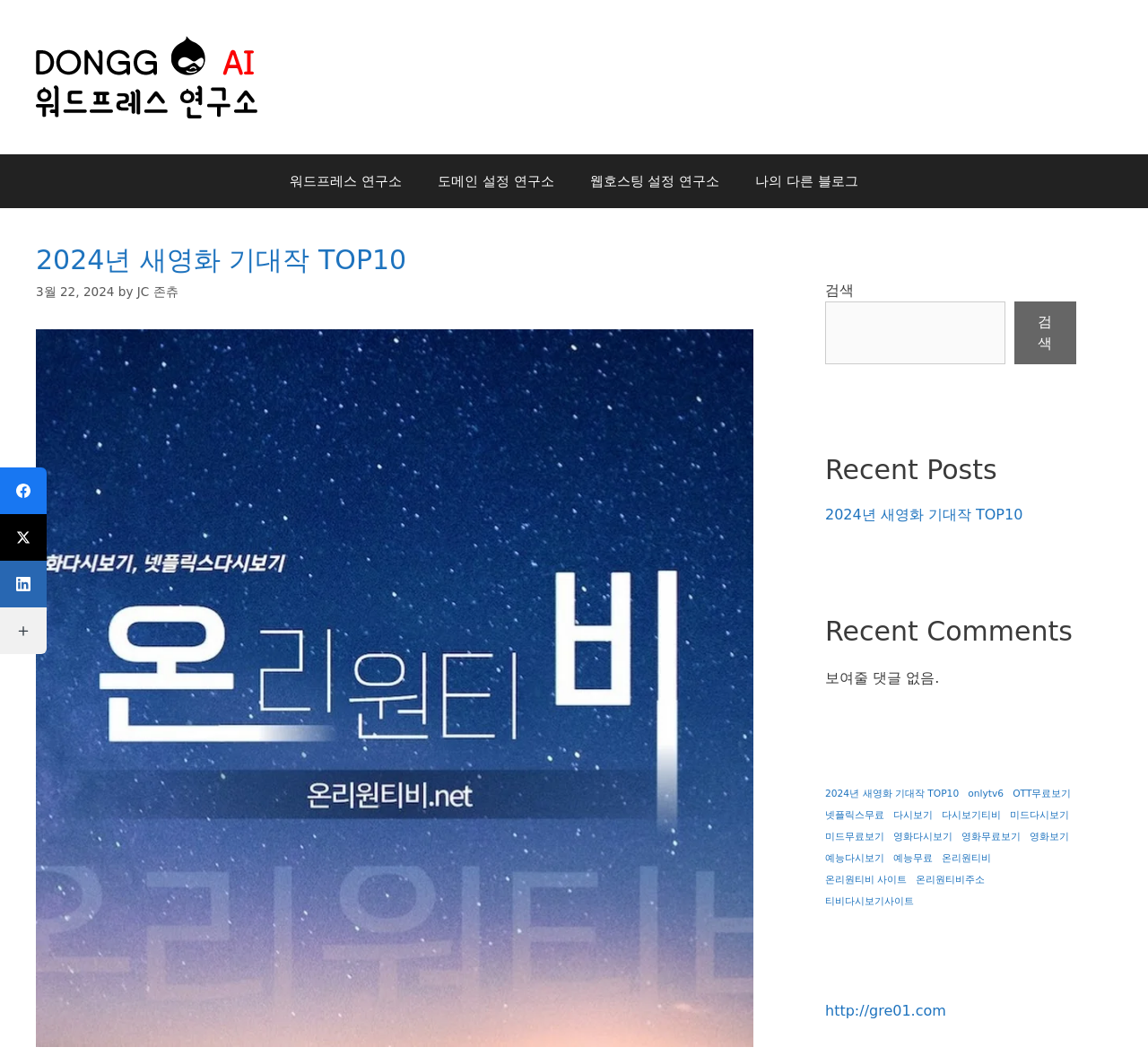Find the bounding box coordinates for the area you need to click to carry out the instruction: "Read the recent post '2024년 새영화 기대작 TOP10'". The coordinates should be four float numbers between 0 and 1, indicated as [left, top, right, bottom].

[0.719, 0.479, 0.891, 0.495]